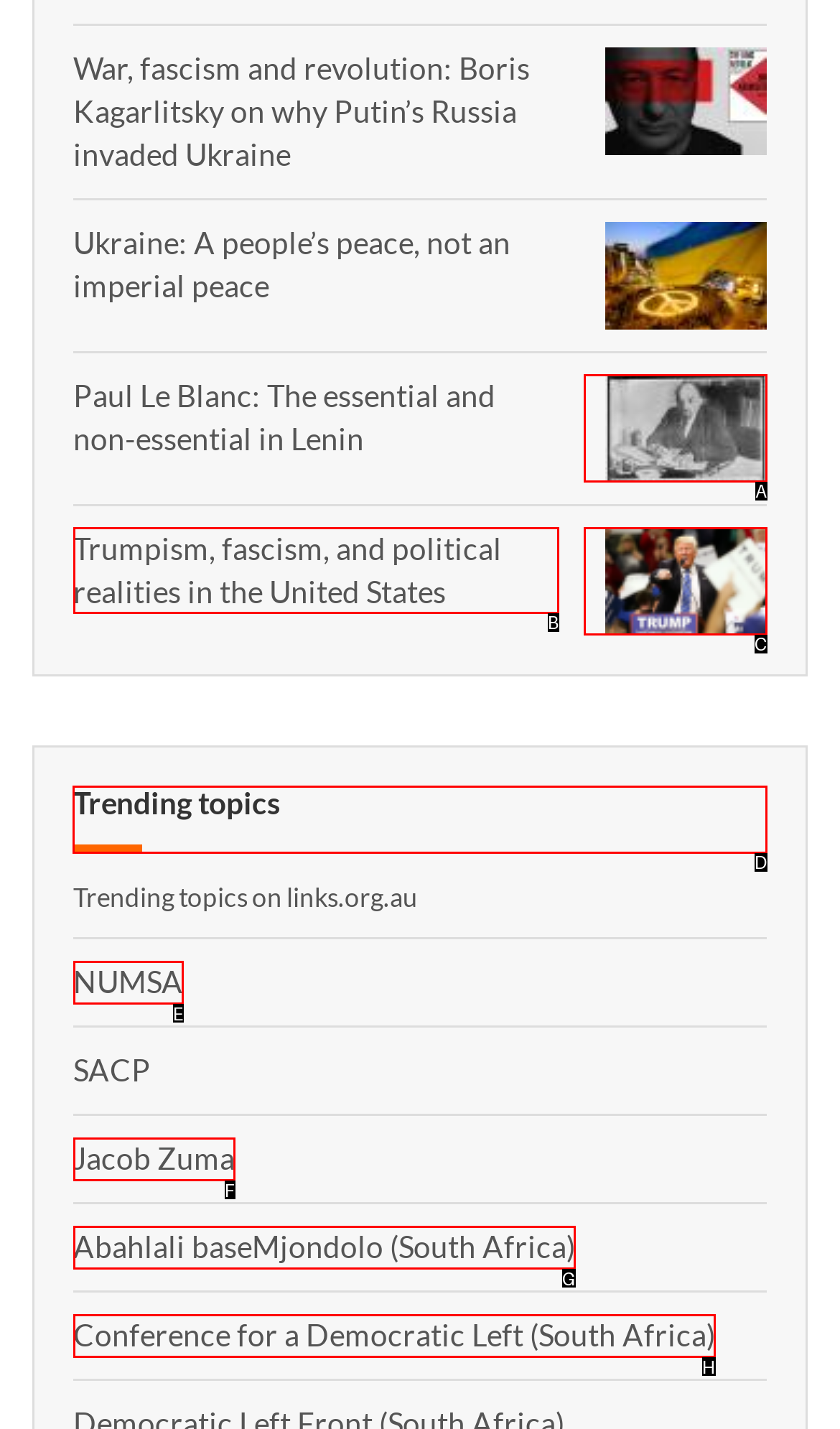Determine the HTML element to be clicked to complete the task: Explore trending topics. Answer by giving the letter of the selected option.

D